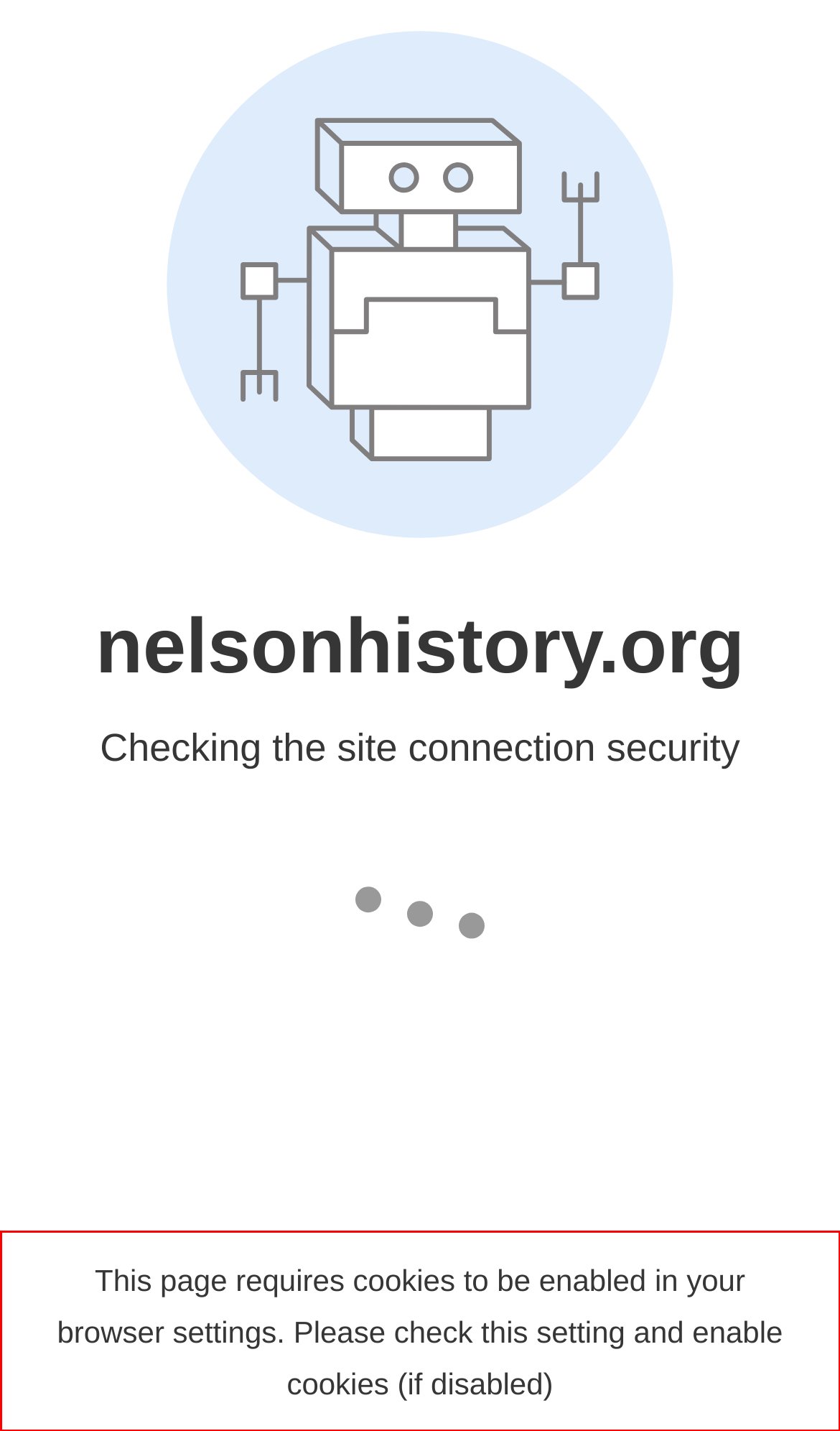Using the provided webpage screenshot, identify and read the text within the red rectangle bounding box.

This page requires cookies to be enabled in your browser settings. Please check this setting and enable cookies (if disabled)